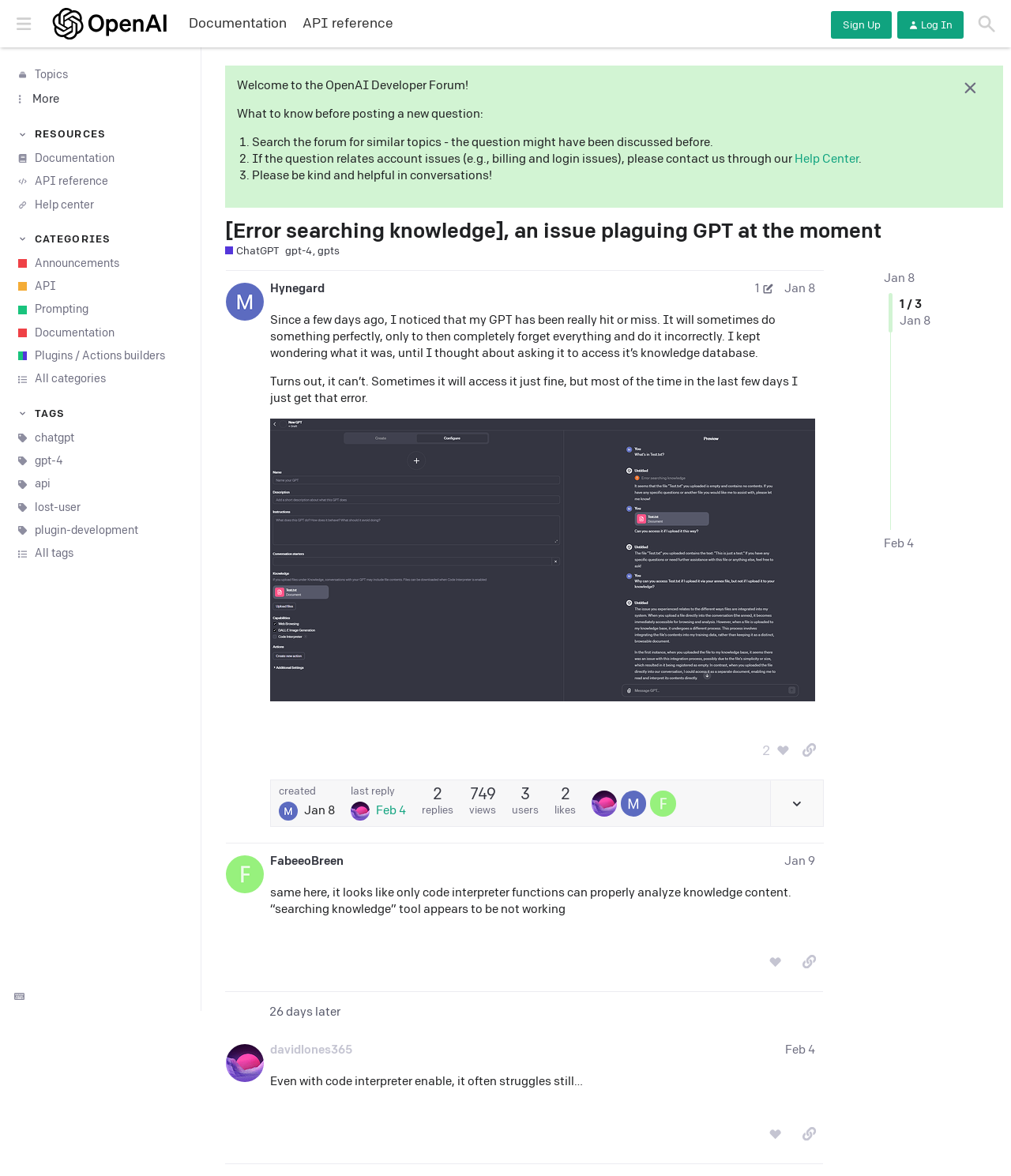Kindly determine the bounding box coordinates of the area that needs to be clicked to fulfill this instruction: "Click on the 'Sign Up' button".

[0.822, 0.01, 0.882, 0.033]